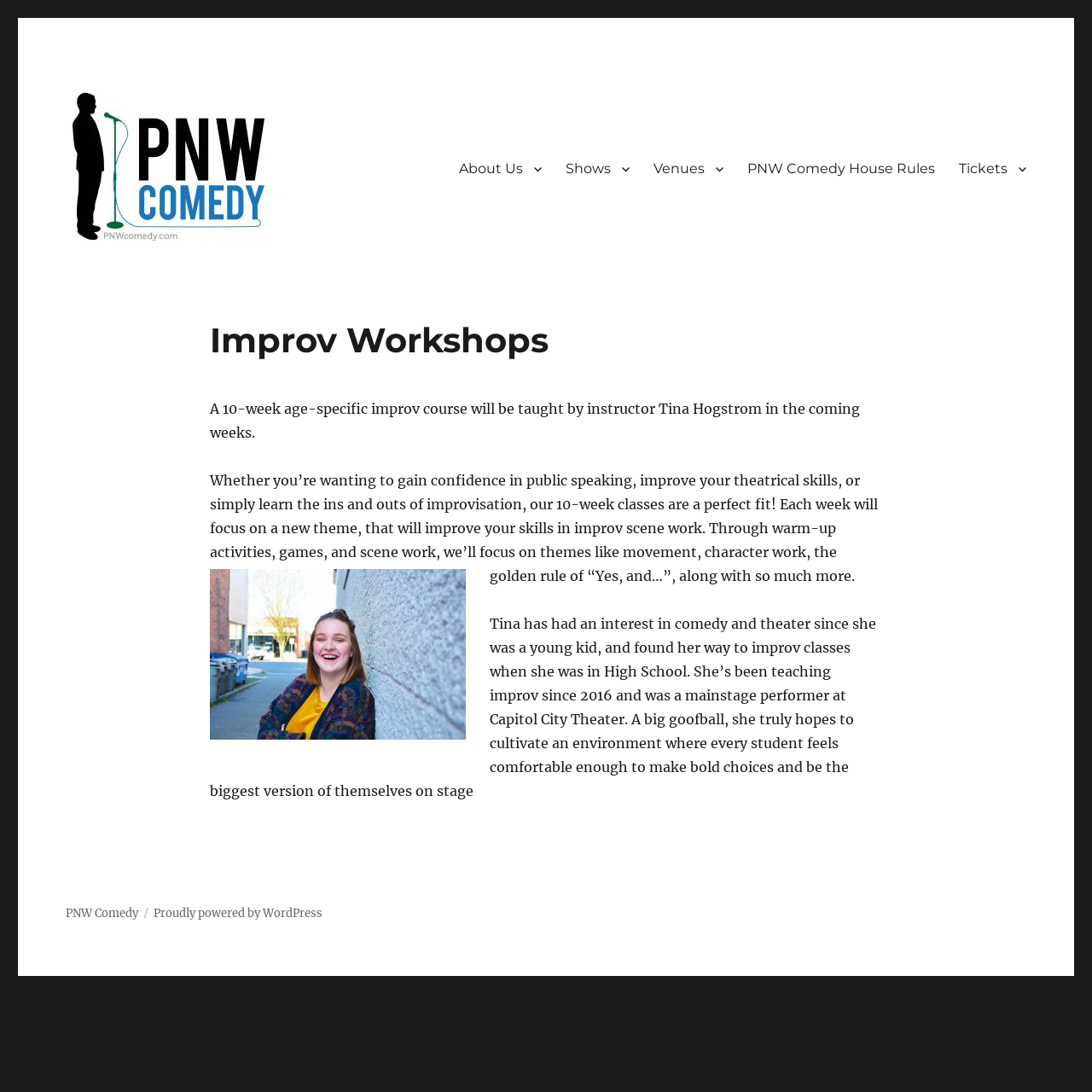Using the information in the image, give a detailed answer to the following question: What is the focus of each week in the 10-week improv class?

I found the answer by reading the text in the article section, which states 'Each week will focus on a new theme, that will improve your skills in improv scene work.'